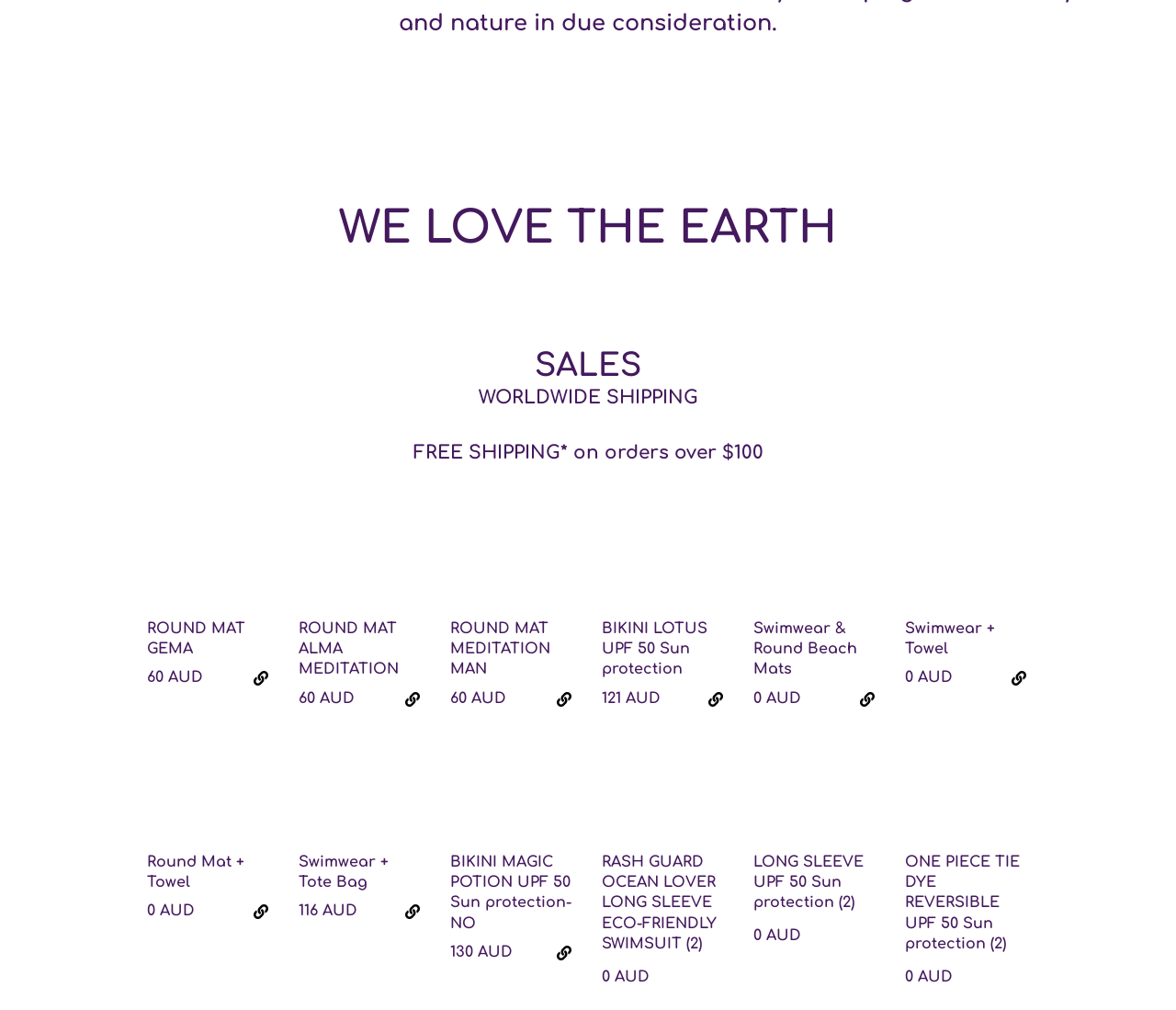Please specify the bounding box coordinates of the region to click in order to perform the following instruction: "View details of BIKINI LOTUS UPF 50 Sun protection".

[0.523, 0.489, 0.605, 0.585]